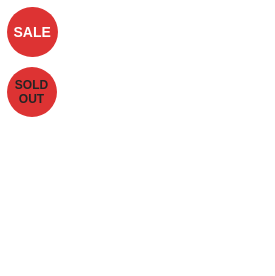What is the purpose of the 'SALE' tag?
Based on the image, respond with a single word or phrase.

To attract attention